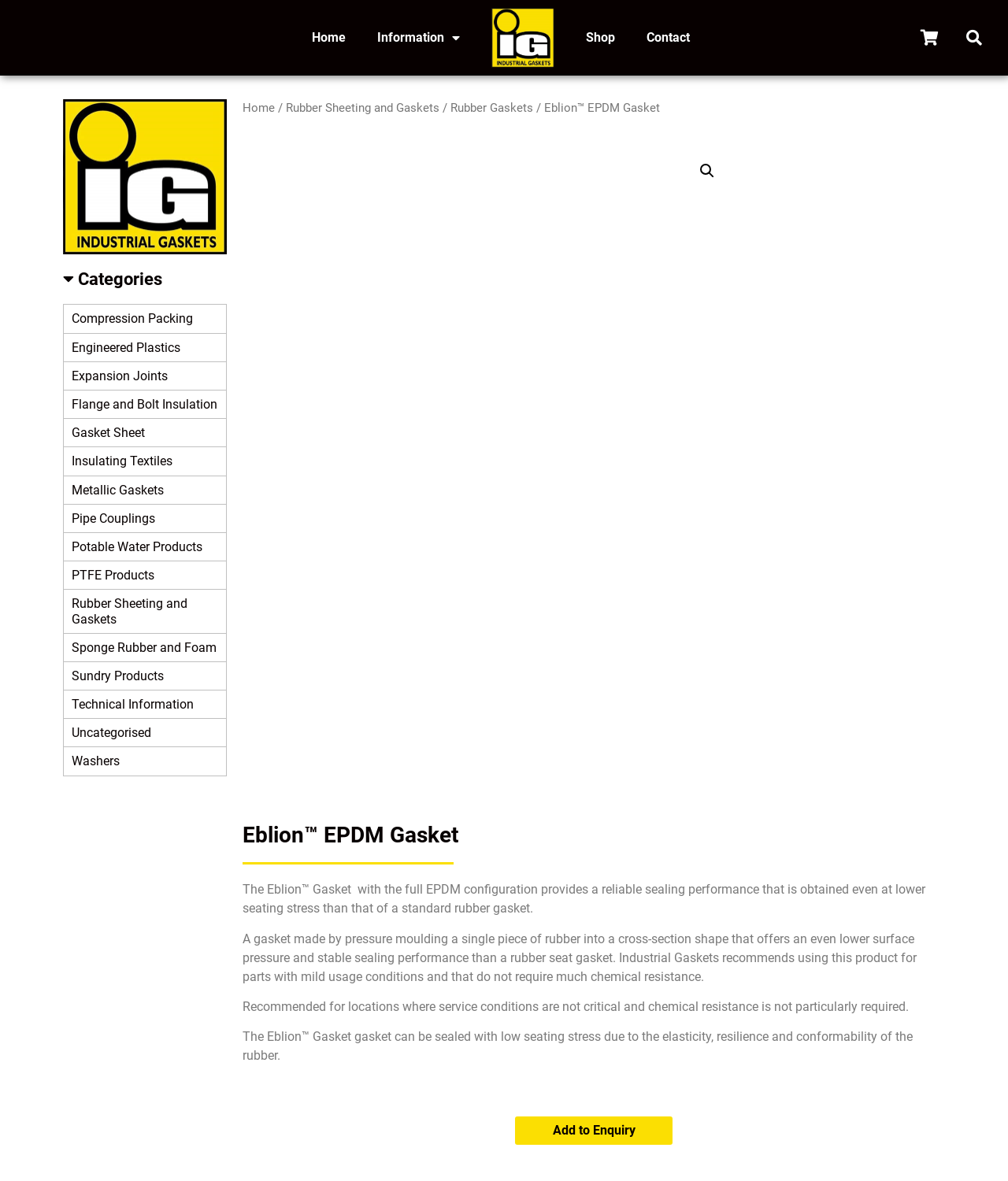Answer the following query concisely with a single word or phrase:
What is the purpose of Eblion™ EPDM Gasket?

sealing performance